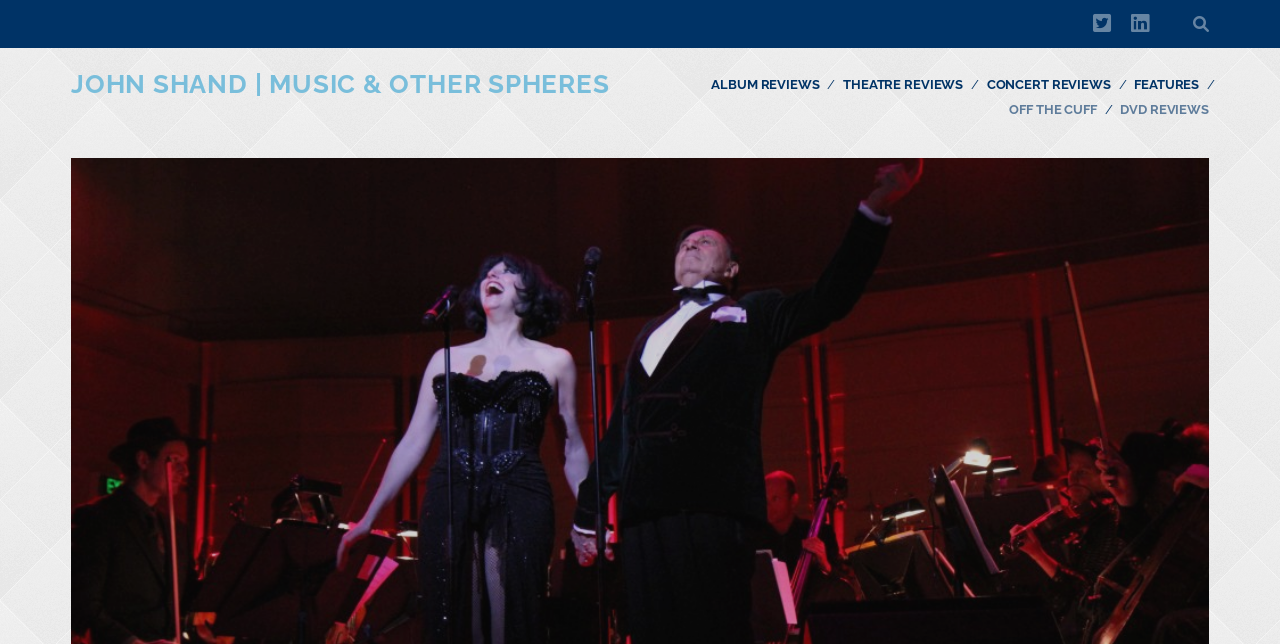Extract the bounding box coordinates for the HTML element that matches this description: "twitter". The coordinates should be four float numbers between 0 and 1, i.e., [left, top, right, bottom].

[0.854, 0.009, 0.868, 0.065]